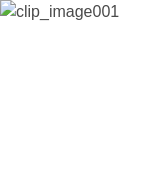What type of filenames are referenced in the context?
By examining the image, provide a one-word or phrase answer.

DOS-style '.EXE' filenames